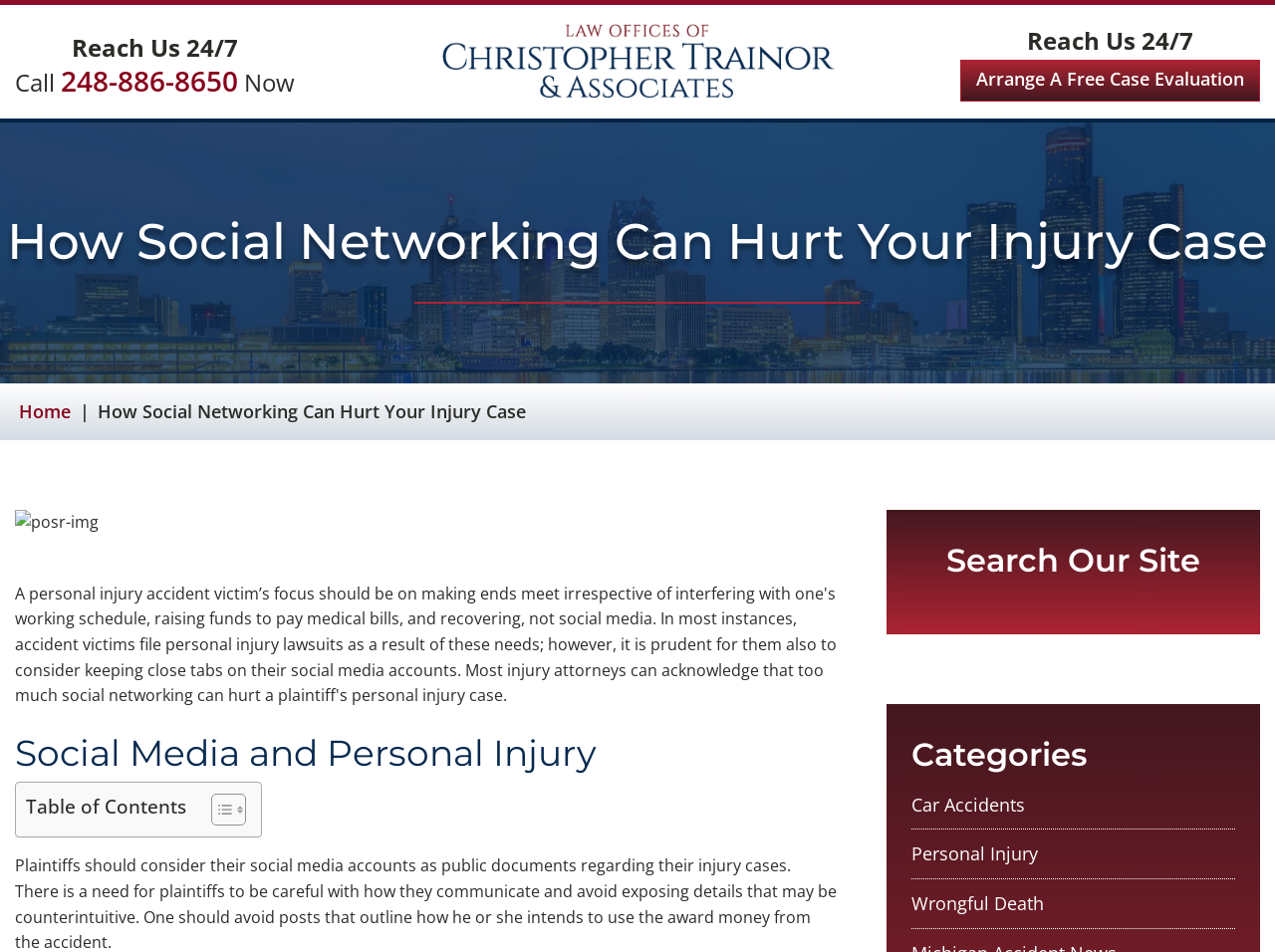Please identify the bounding box coordinates of the element that needs to be clicked to perform the following instruction: "Email Flagel Huber Flagel".

None